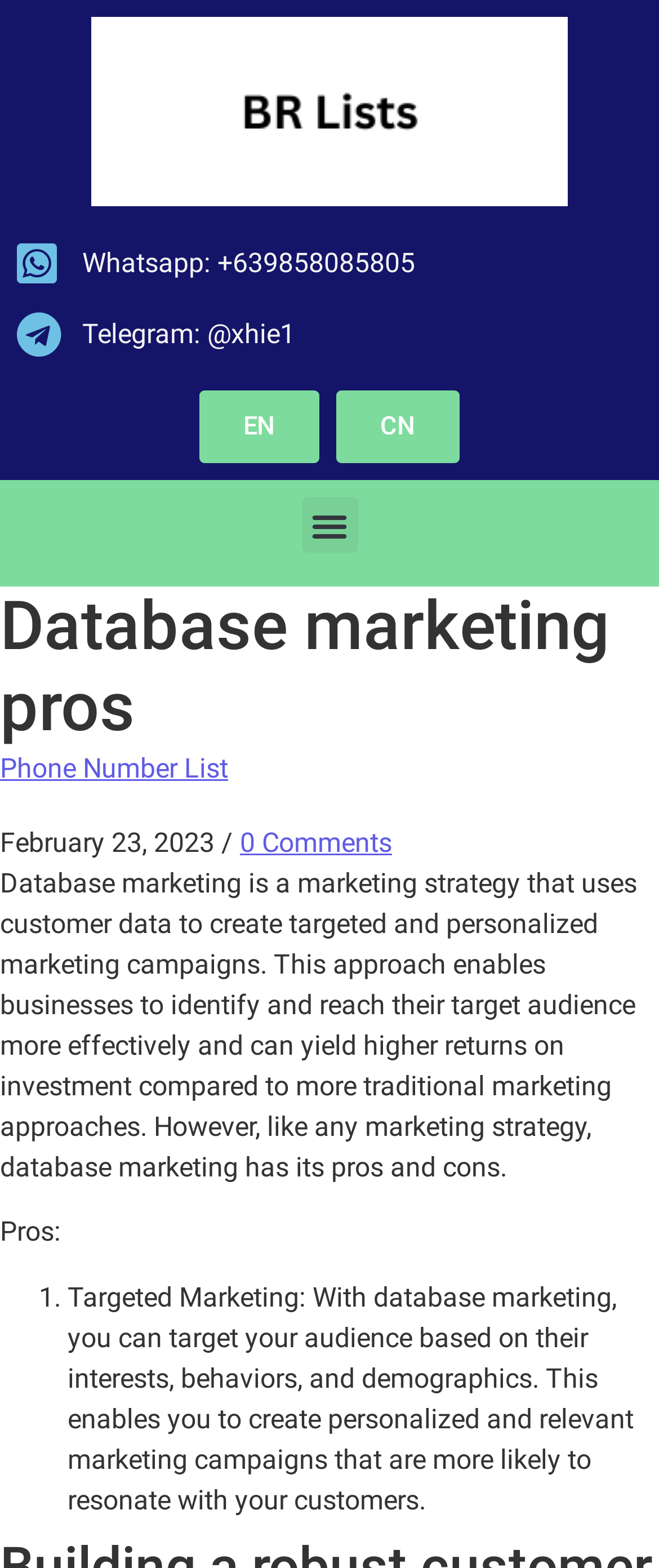Locate the UI element described by CN in the provided webpage screenshot. Return the bounding box coordinates in the format (top-left x, top-left y, bottom-right x, bottom-right y), ensuring all values are between 0 and 1.

[0.51, 0.249, 0.697, 0.295]